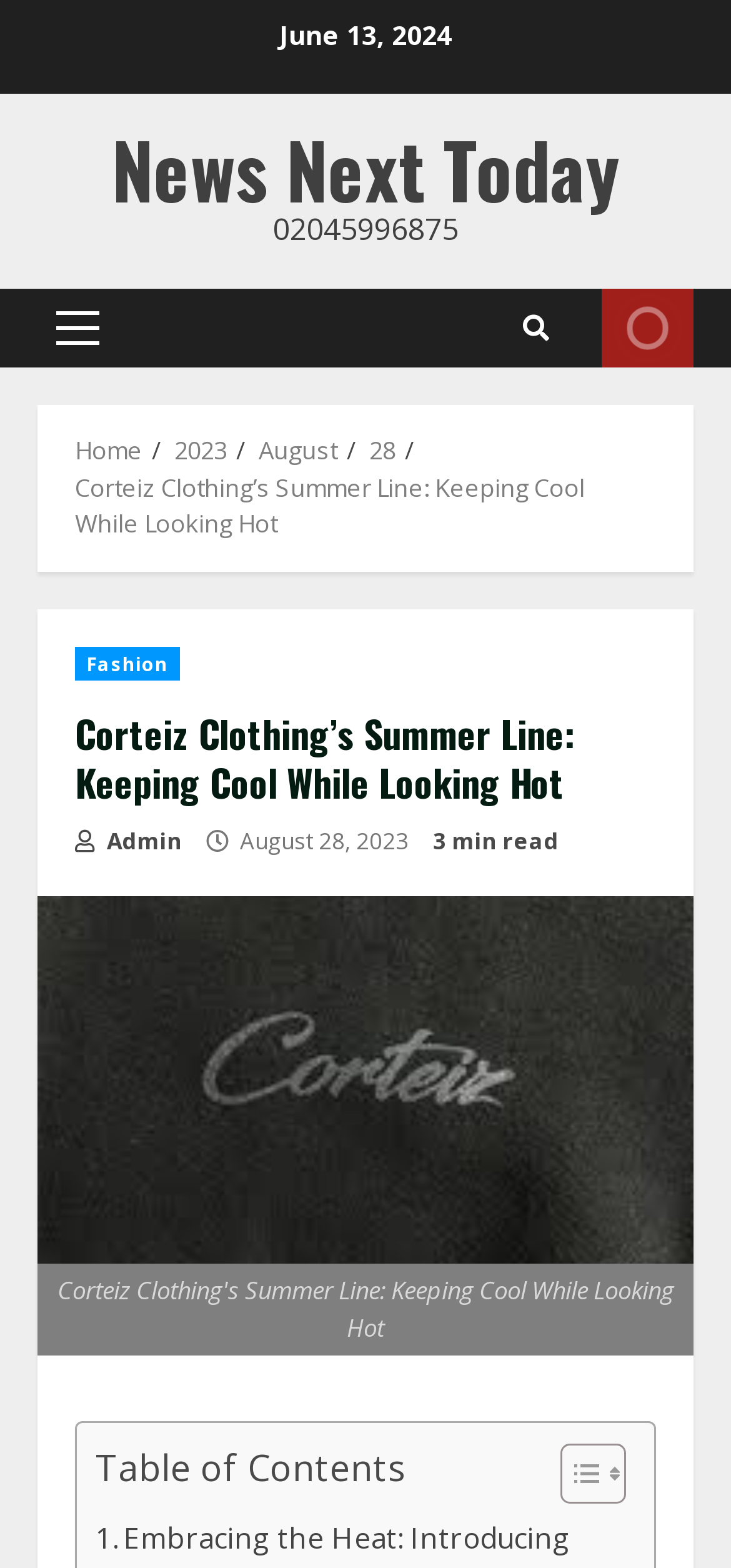Identify the bounding box coordinates of the HTML element based on this description: "Admin".

[0.103, 0.526, 0.249, 0.547]